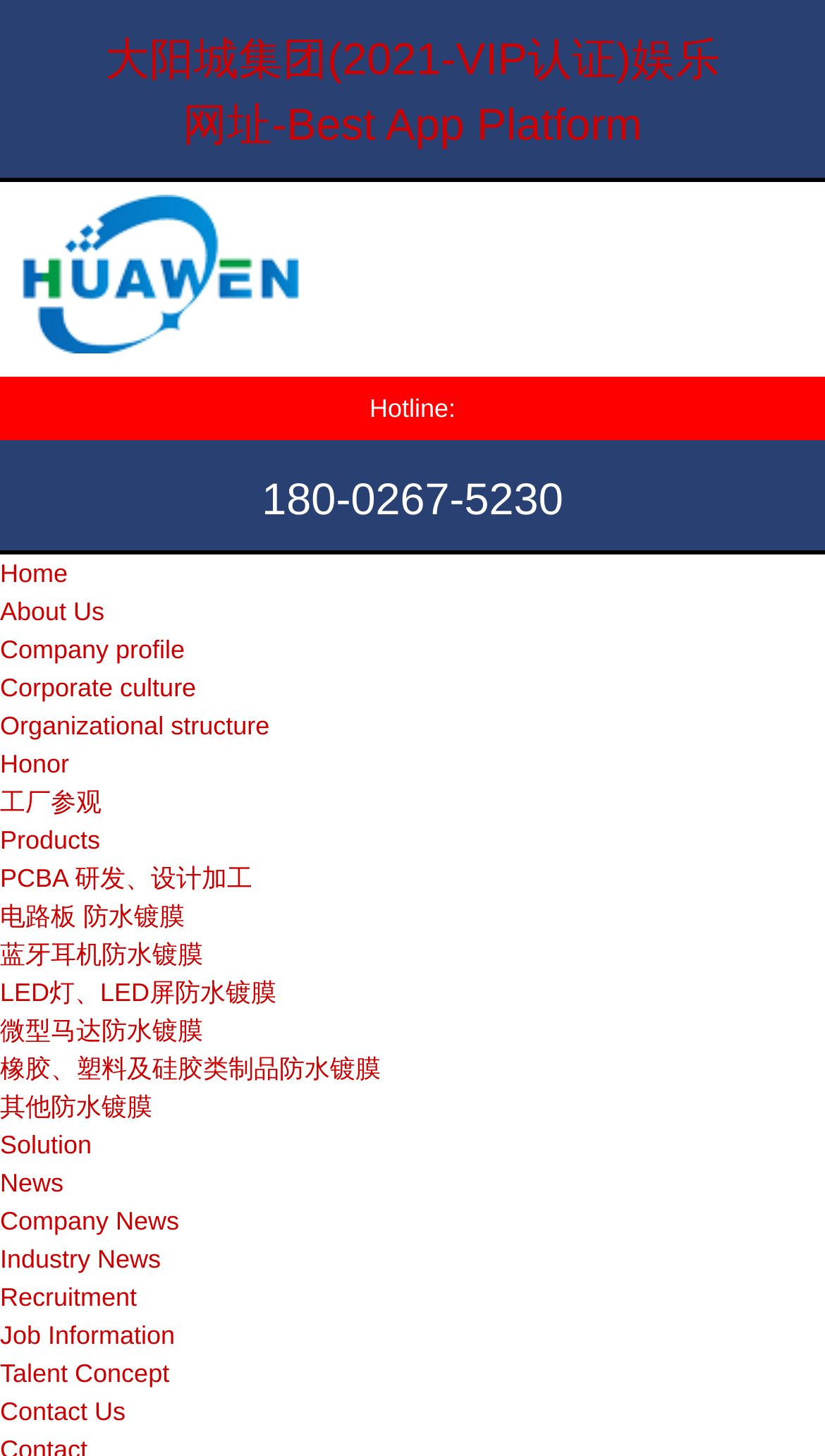What is the hotline number?
Give a single word or phrase answer based on the content of the image.

180-0267-5230